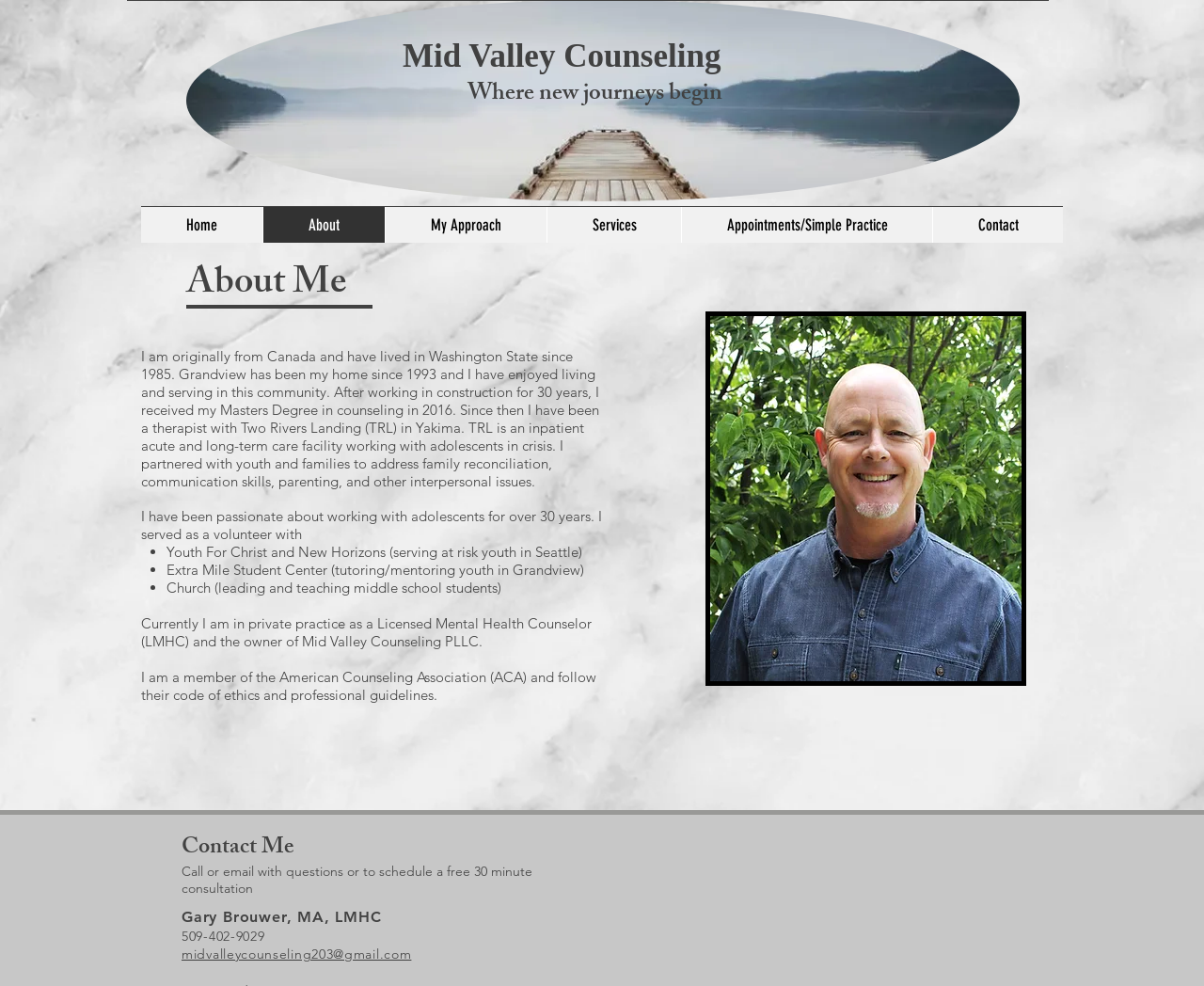Given the element description, predict the bounding box coordinates in the format (top-left x, top-left y, bottom-right x, bottom-right y), using floating point numbers between 0 and 1: Mid Valley Counseling

[0.334, 0.038, 0.606, 0.075]